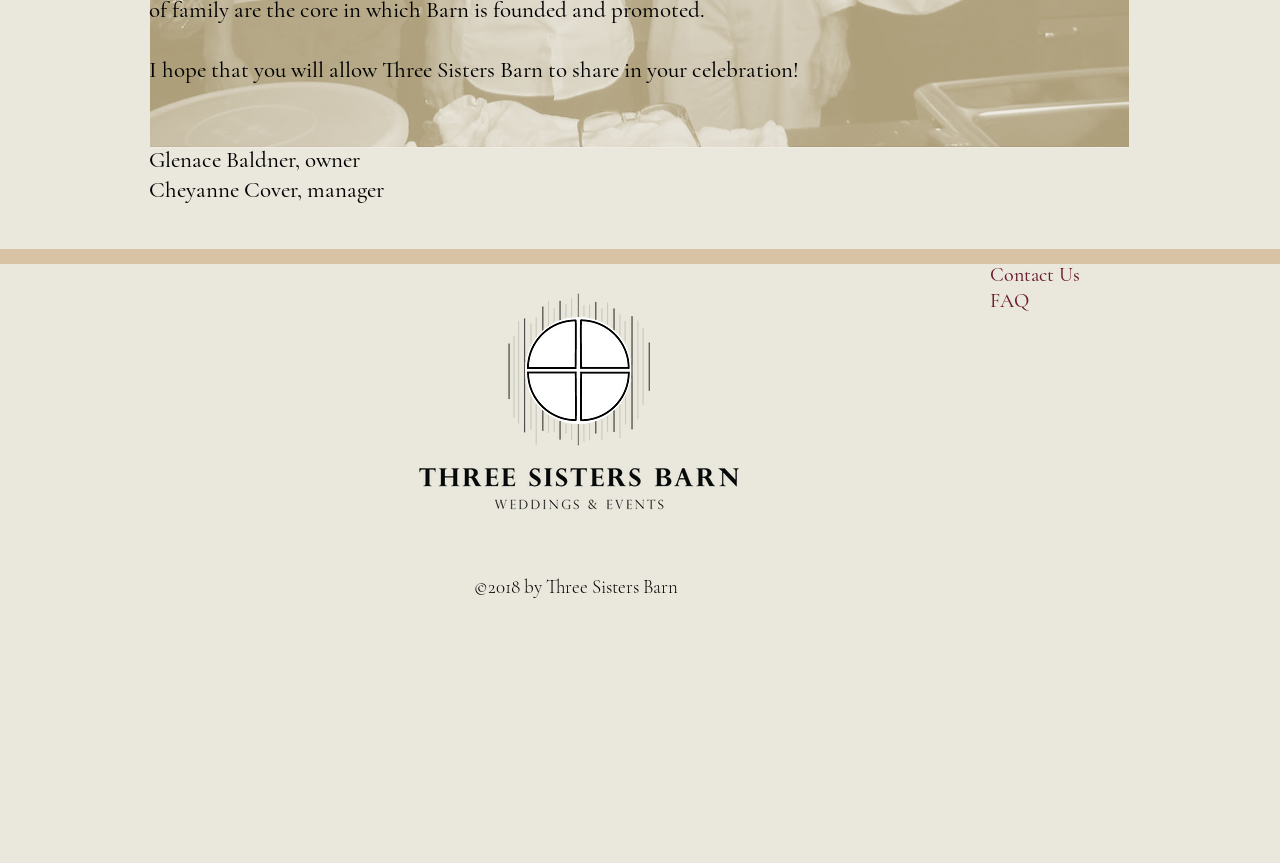What are the two links under the 'Contact Us FAQ' heading?
Please analyze the image and answer the question with as much detail as possible.

The answer can be found in the link elements under the 'Contact Us FAQ' heading, which are 'Contact Us' and 'FAQ', indicating that these two links are related to contacting the website or frequently asked questions.